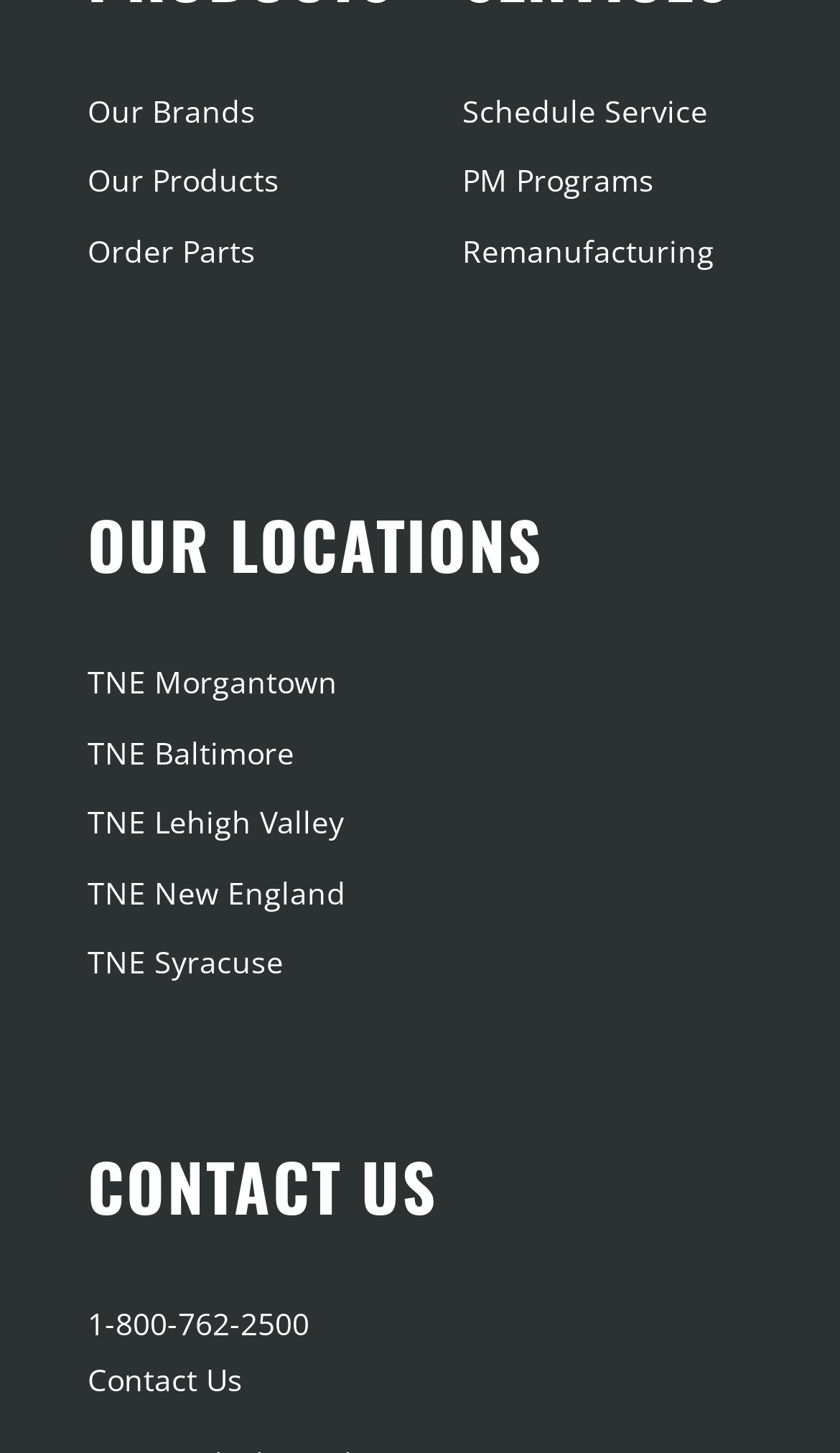Could you locate the bounding box coordinates for the section that should be clicked to accomplish this task: "View our brands".

[0.104, 0.062, 0.304, 0.09]